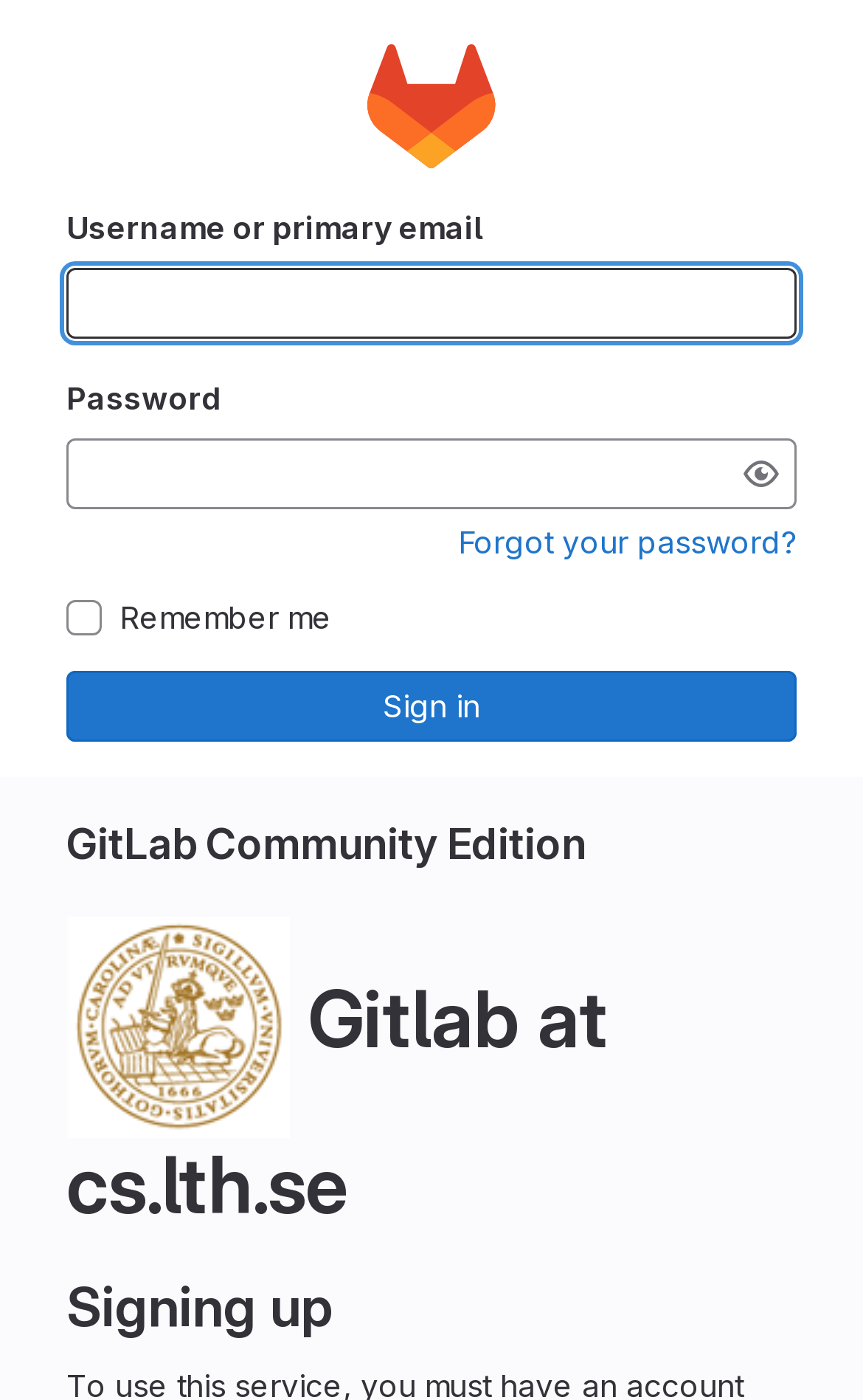Provide the bounding box coordinates of the UI element this sentence describes: "Add to Favorites".

None